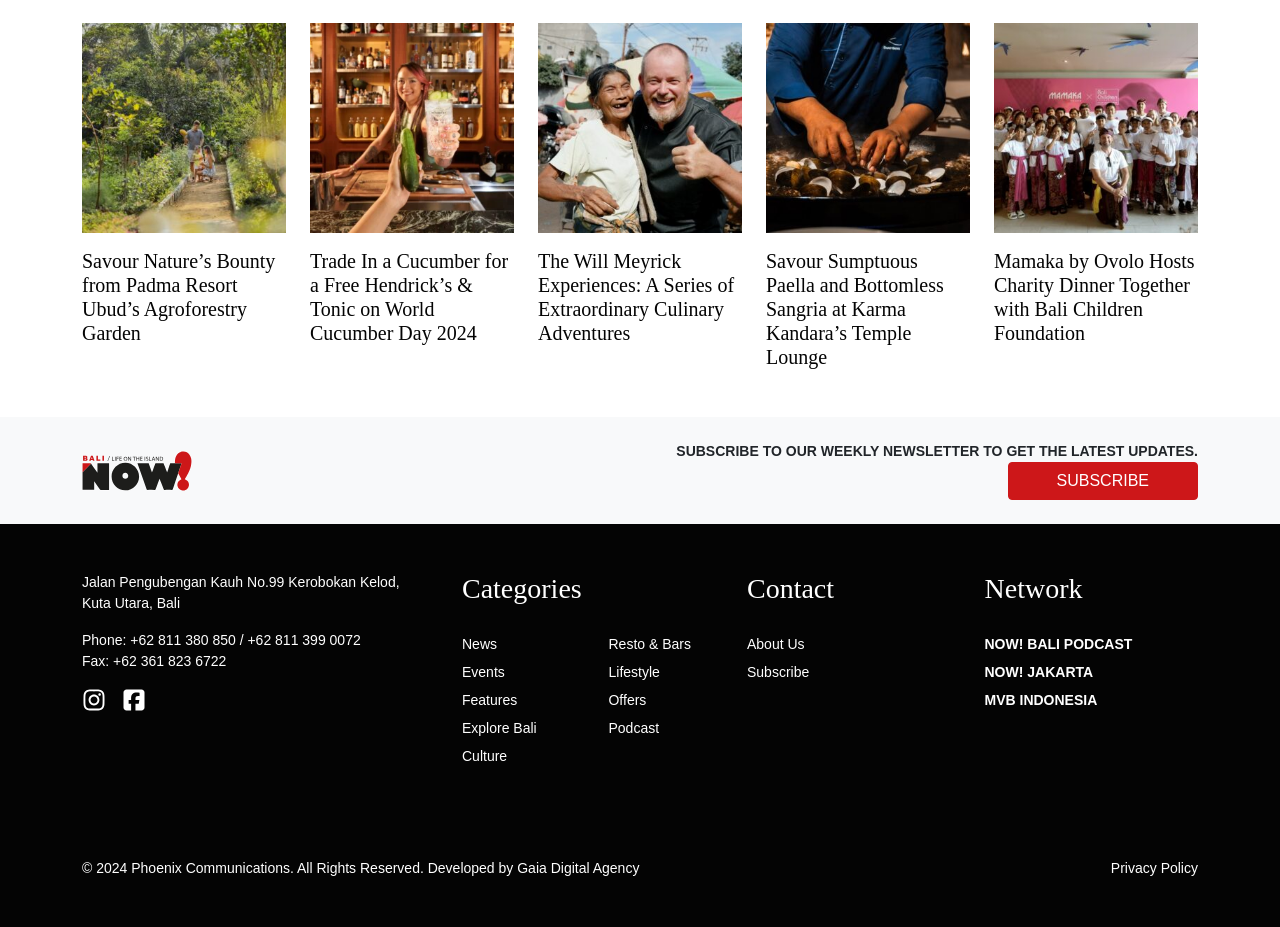What is the name of the resort mentioned in the webpage?
Look at the screenshot and respond with one word or a short phrase.

Padma Resort Ubud